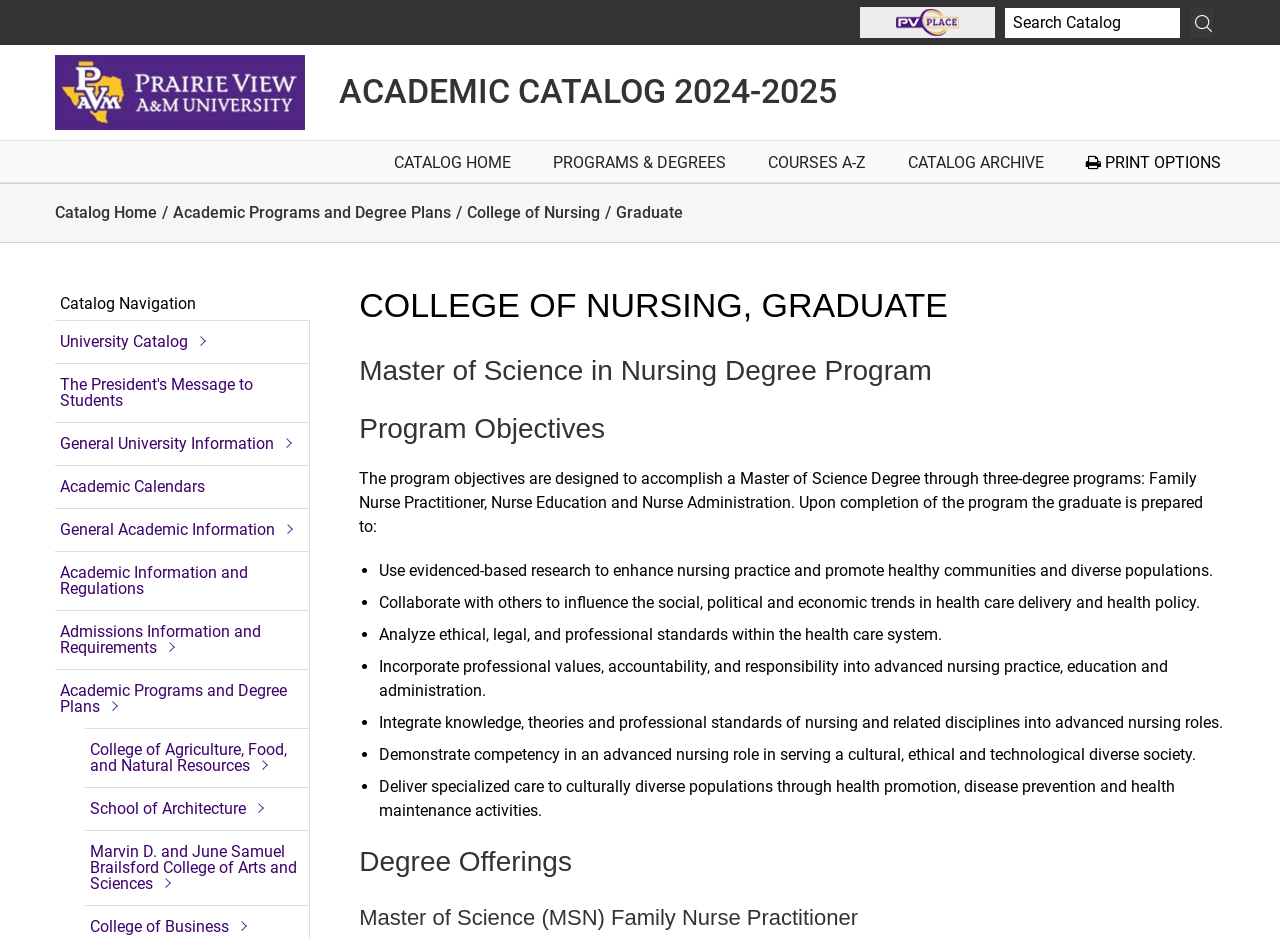Offer a meticulous description of the webpage's structure and content.

The webpage is an academic catalog for the College of Nursing, Graduate program at Prairie View A&M University. At the top of the page, there is a navigation bar with links to "PV Place" and "PVAMU" on the left, and a search bar with a "Submit Search" button on the right. Below the navigation bar, there is a heading that reads "ACADEMIC CATALOG 2024-2025". 

On the left side of the page, there is a secondary navigation menu with links to "CATALOG HOME", "PROGRAMS & DEGREES", "COURSES A-Z", "CATALOG ARCHIVE", and "PRINT OPTIONS". Below this menu, there is a breadcrumbs navigation bar with links to "Catalog Home", "Academic Programs and Degree Plans", "College of Nursing", and "Graduate".

The main content of the page is divided into sections. The first section is headed "COLLEGE OF NURSING, GRADUATE" and provides an overview of the Master of Science in Nursing Degree Program. The program objectives are listed below, which include using evidenced-based research, collaborating with others, analyzing ethical standards, and incorporating professional values into advanced nursing practice.

The page also lists the degree offerings, including the Master of Science (MSN) Family Nurse Practitioner program. There are no images on the page except for the university logos and icons for the links and buttons. Overall, the page is well-organized and easy to navigate, with clear headings and concise text.